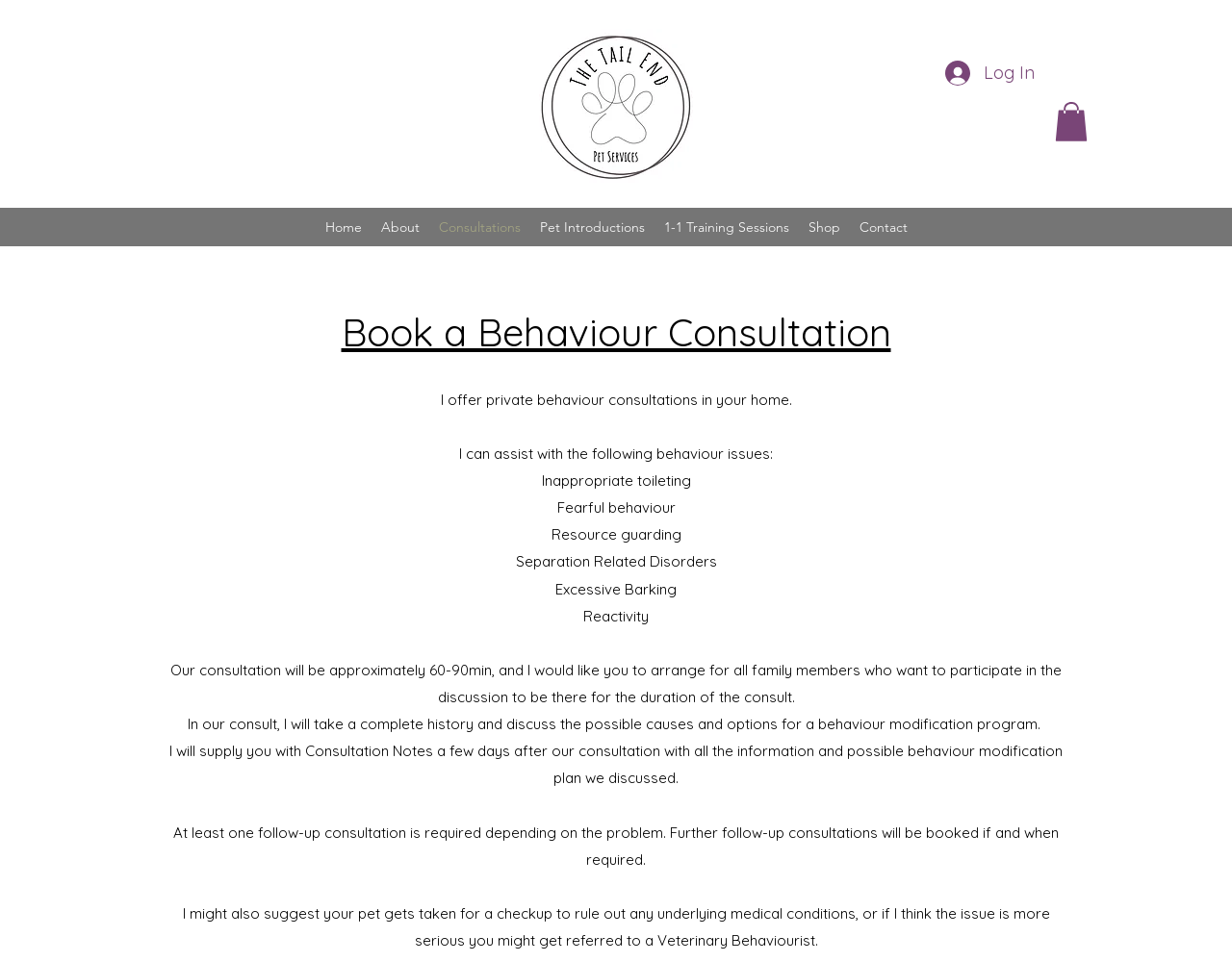Can you find the bounding box coordinates of the area I should click to execute the following instruction: "Navigate to Home"?

[0.256, 0.221, 0.301, 0.251]